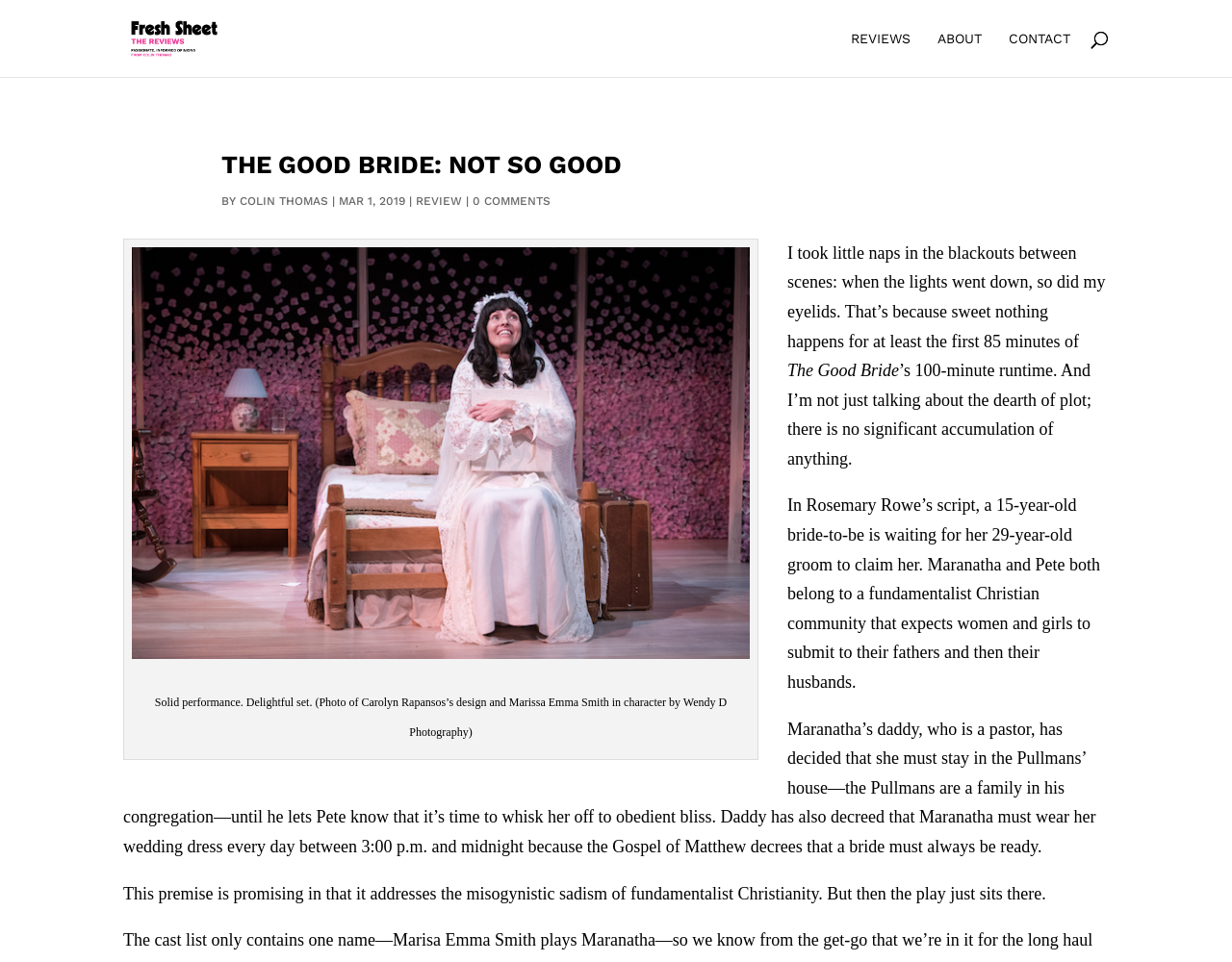Refer to the image and provide an in-depth answer to the question: 
What is the date of the review?

I determined the answer by looking at the text 'MAR 1, 2019' which is located near the heading and the author's name.